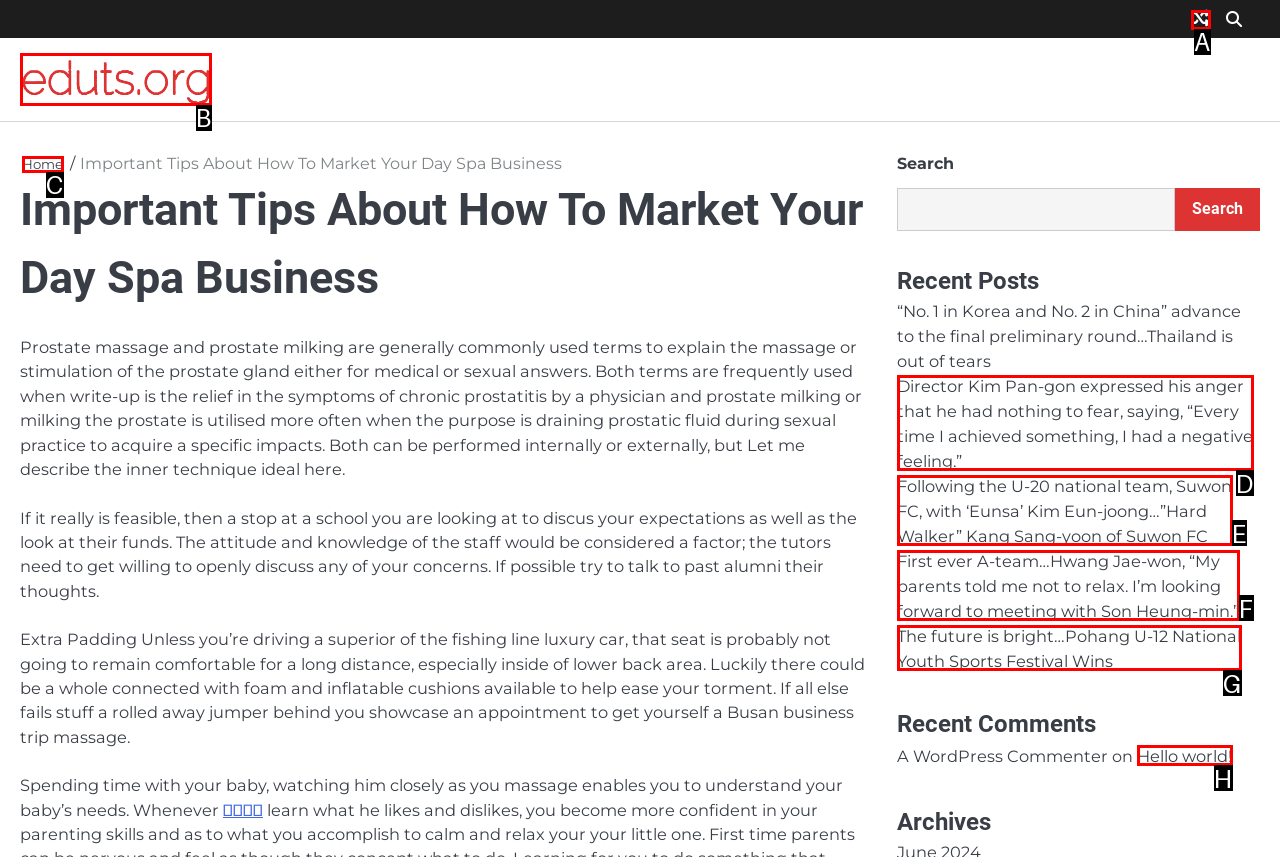For the instruction: Click the 'eduts.org' link, determine the appropriate UI element to click from the given options. Respond with the letter corresponding to the correct choice.

B